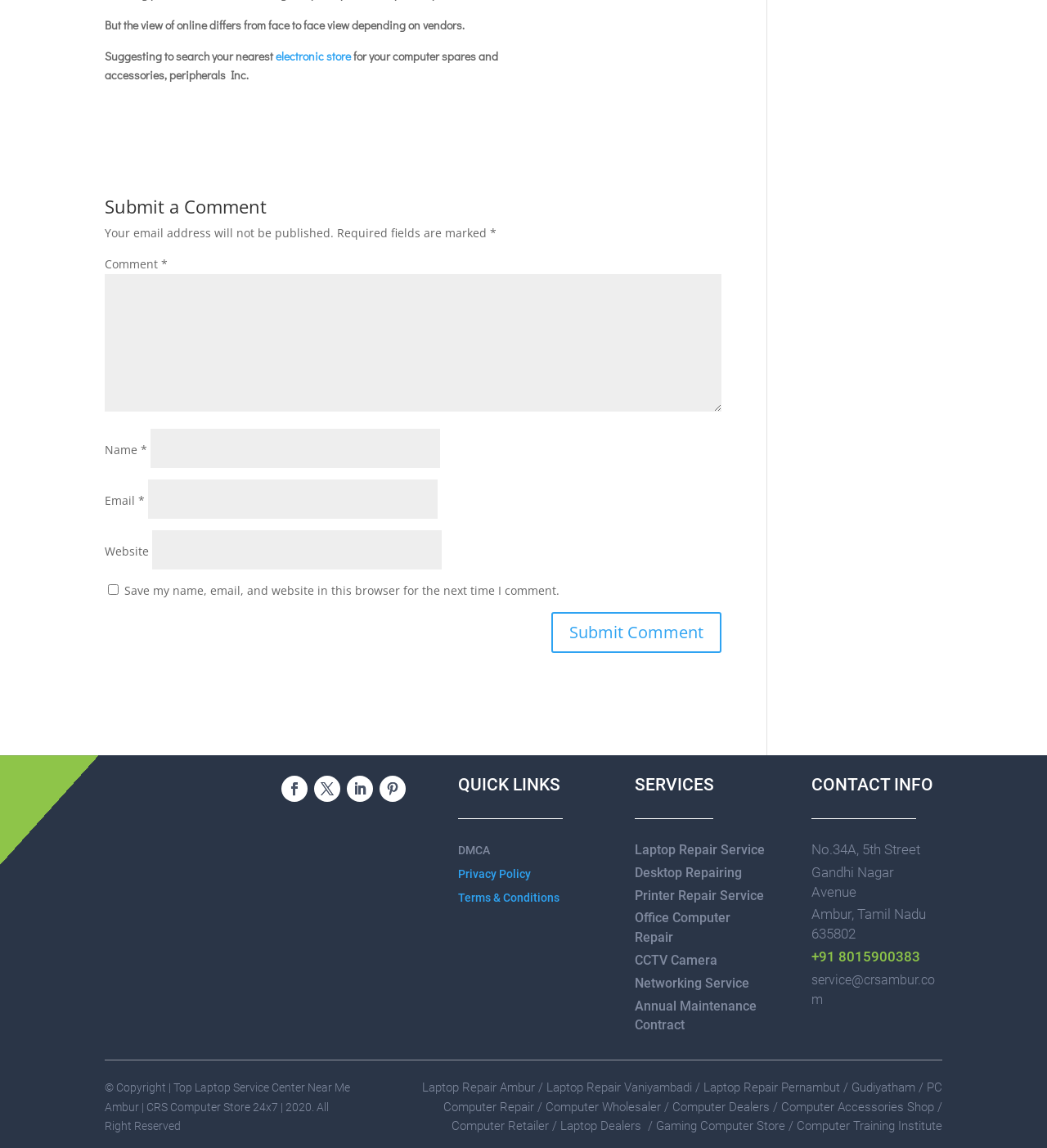Locate the bounding box coordinates of the element I should click to achieve the following instruction: "Submit a comment".

[0.1, 0.172, 0.689, 0.195]